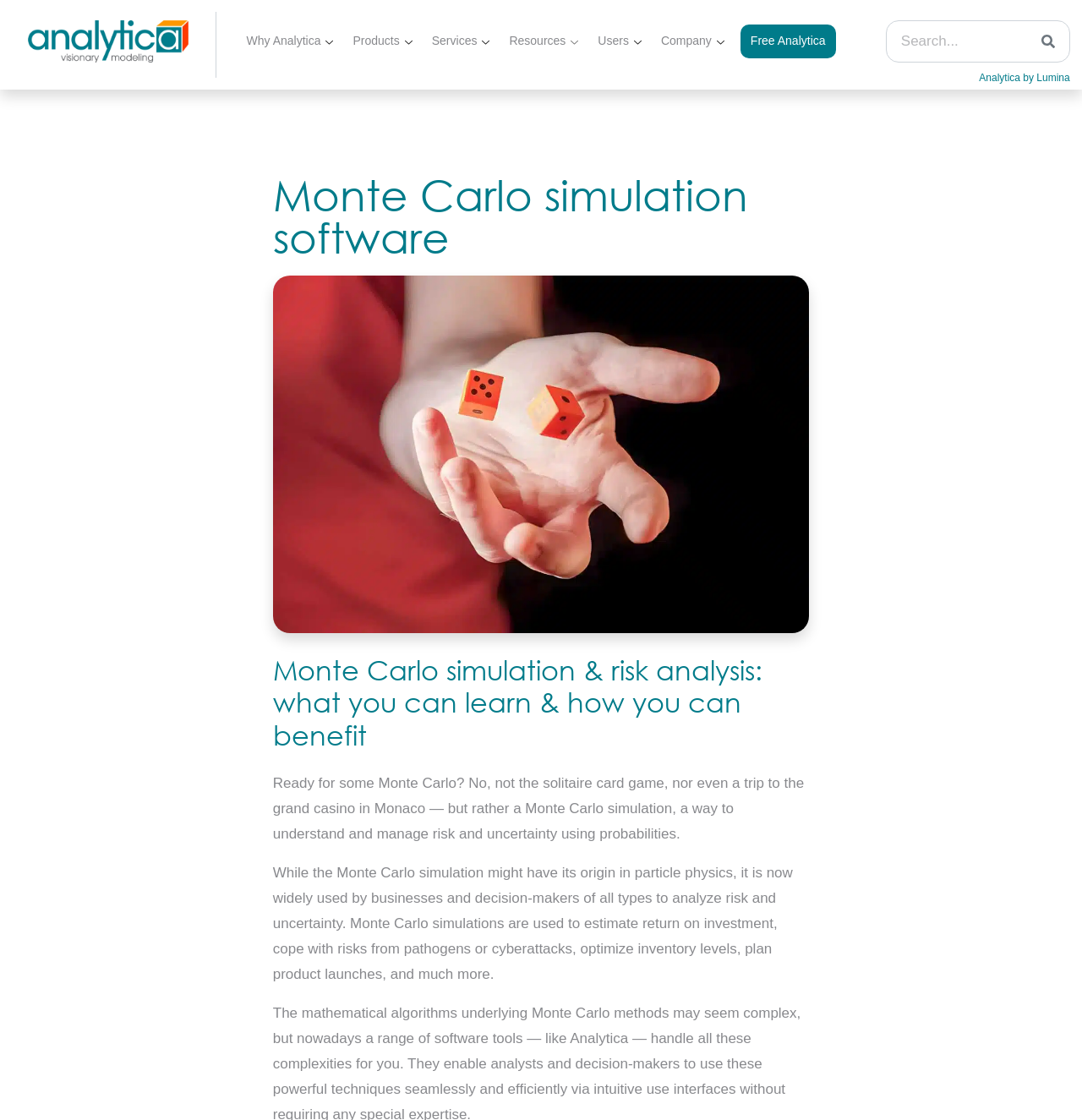Locate the bounding box coordinates of the region to be clicked to comply with the following instruction: "search for something". The coordinates must be four float numbers between 0 and 1, in the form [left, top, right, bottom].

[0.82, 0.019, 0.949, 0.055]